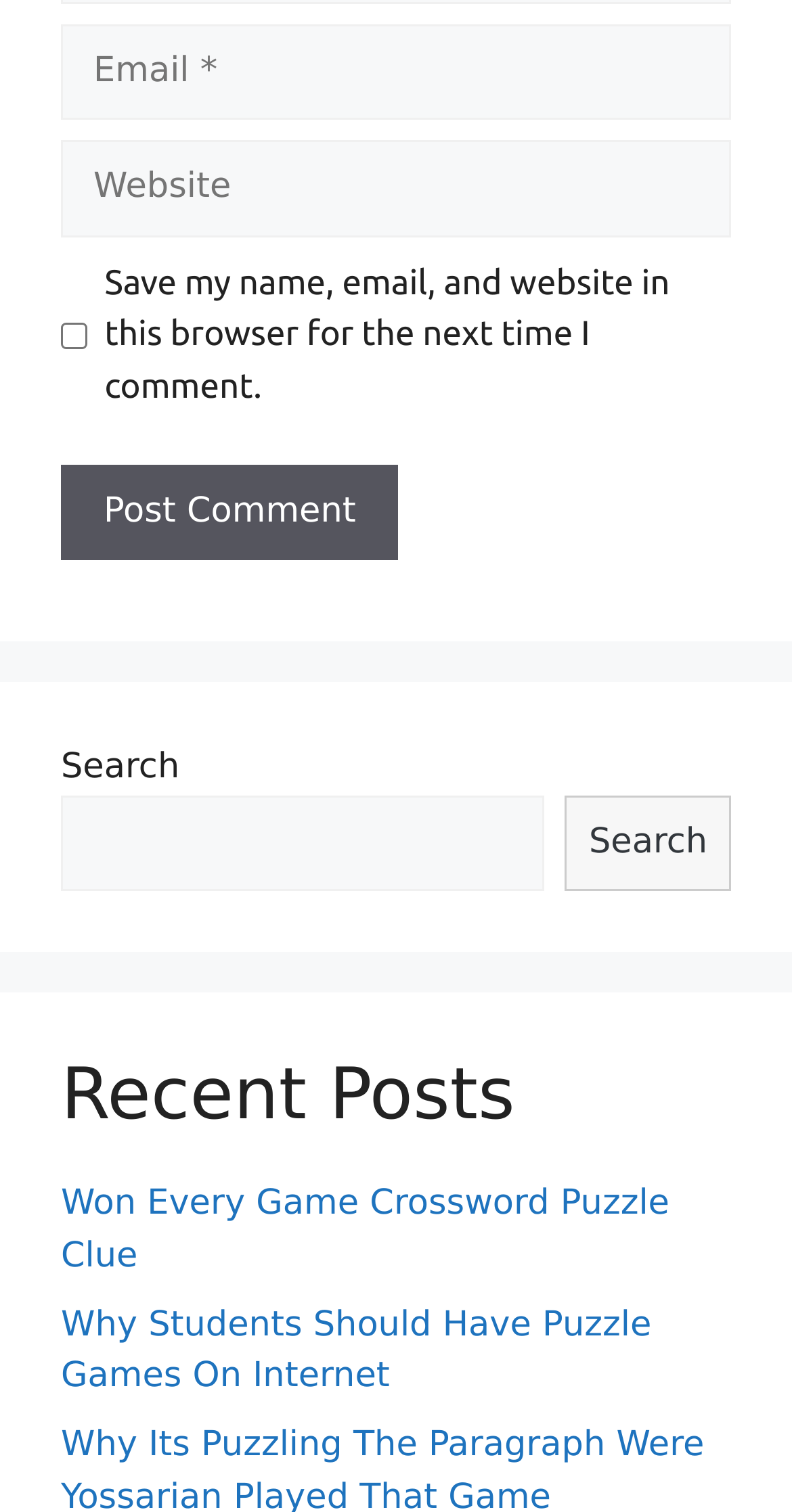Please provide the bounding box coordinates for the element that needs to be clicked to perform the following instruction: "Check save my name and email". The coordinates should be given as four float numbers between 0 and 1, i.e., [left, top, right, bottom].

[0.077, 0.213, 0.11, 0.23]